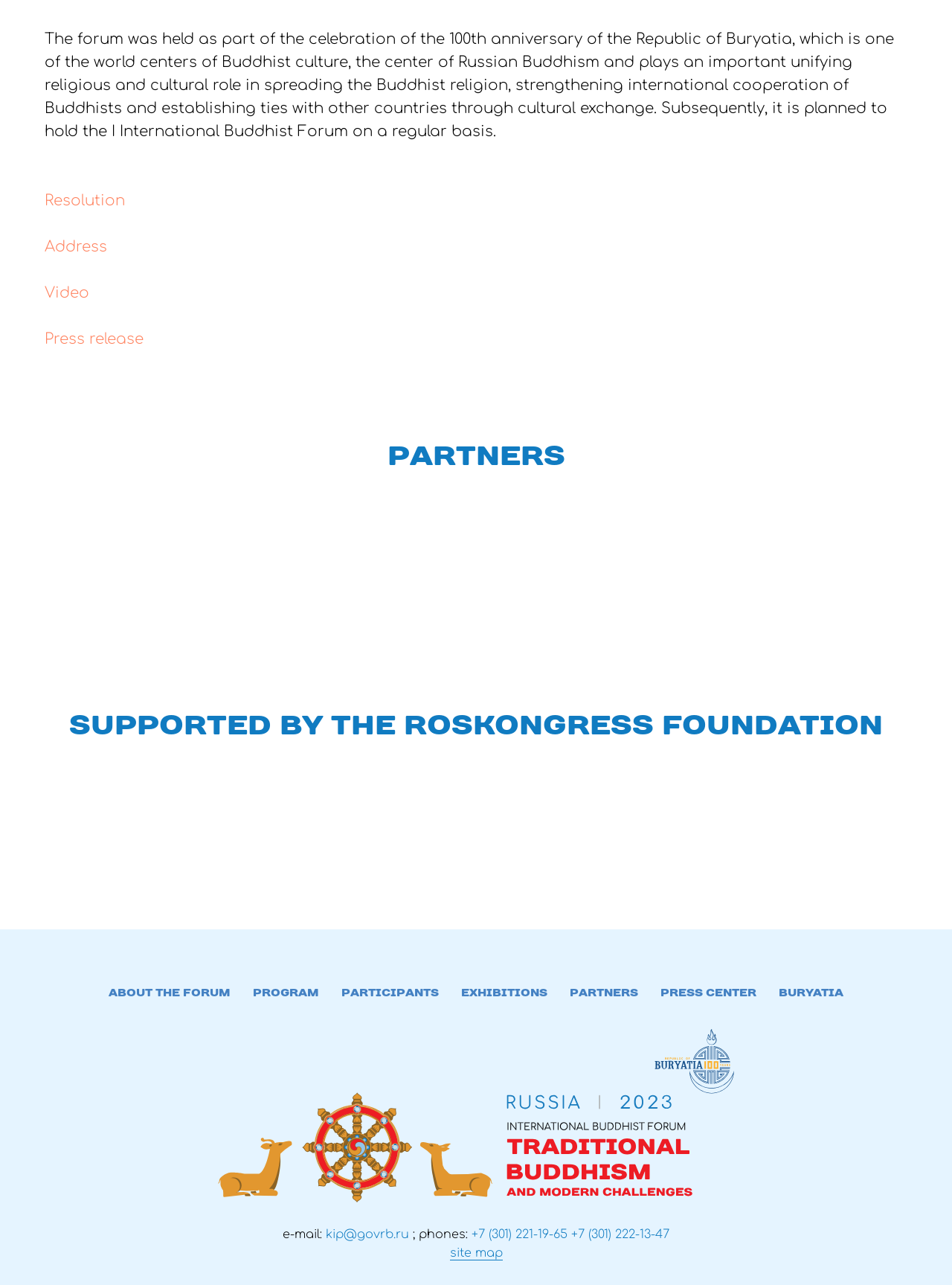Identify the bounding box coordinates for the UI element that matches this description: "Video".

[0.047, 0.221, 0.094, 0.234]